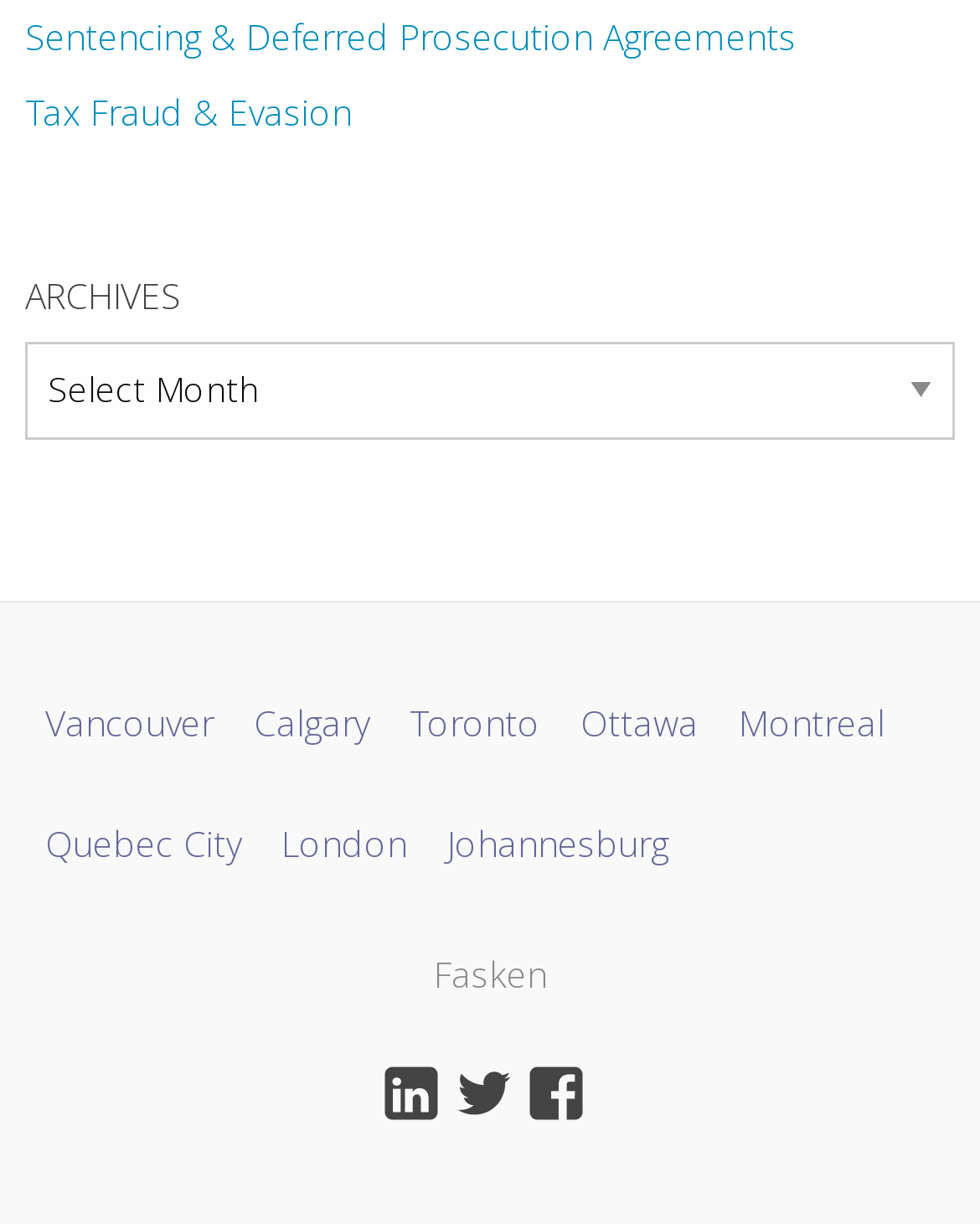Locate the bounding box coordinates of the clickable part needed for the task: "Select a city from the archives".

[0.026, 0.279, 0.974, 0.359]